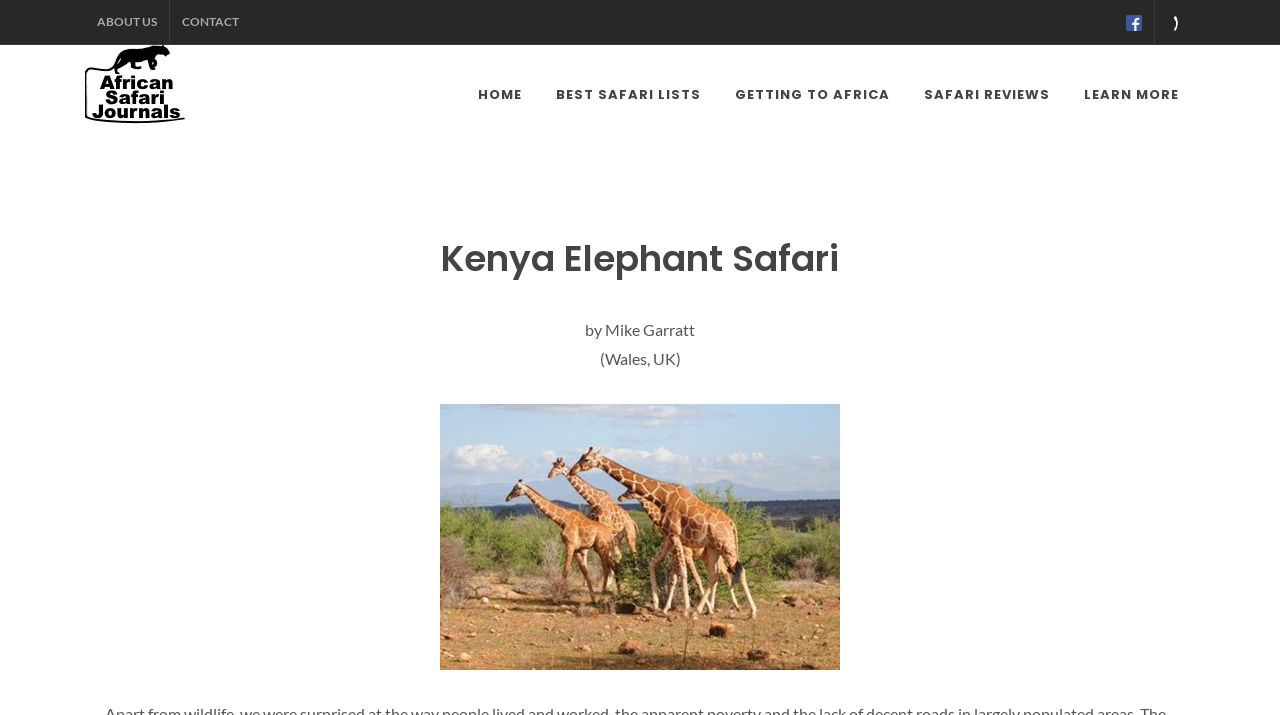Please identify the bounding box coordinates of the element's region that I should click in order to complete the following instruction: "learn more about safari". The bounding box coordinates consist of four float numbers between 0 and 1, i.e., [left, top, right, bottom].

[0.834, 0.102, 0.934, 0.164]